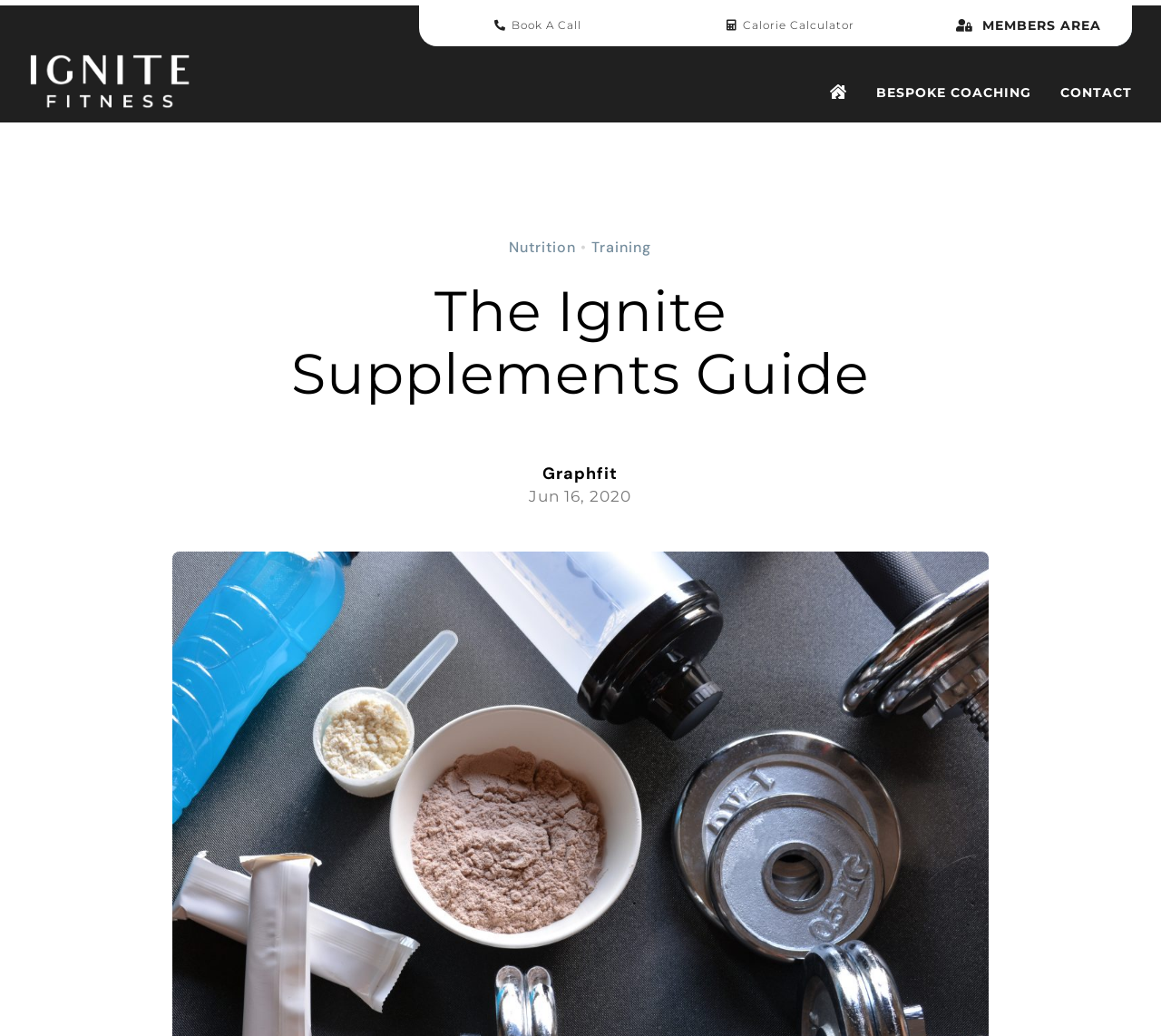What is the date mentioned on this webpage?
Look at the image and respond with a one-word or short phrase answer.

Jun 16, 2020